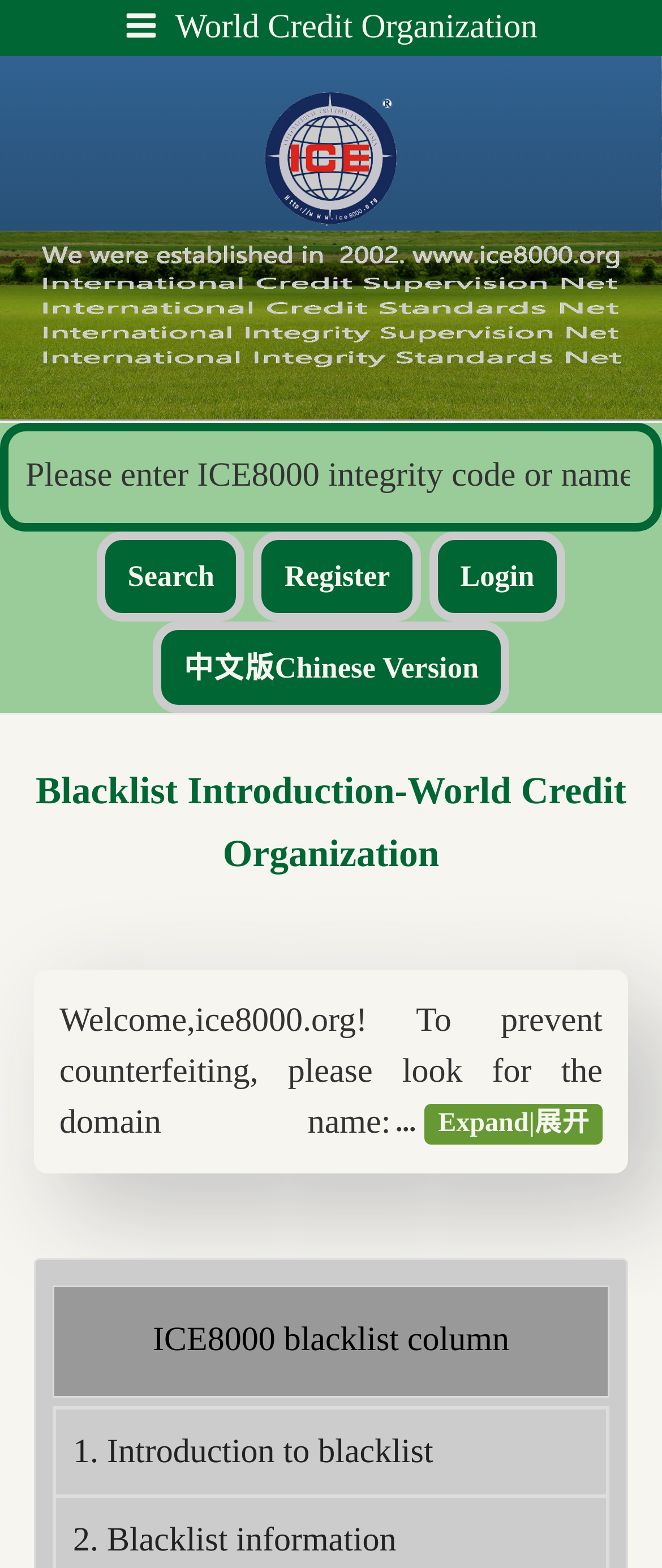Bounding box coordinates are specified in the format (top-left x, top-left y, bottom-right x, bottom-right y). All values are floating point numbers bounded between 0 and 1. Please provide the bounding box coordinate of the region this sentence describes: Login

[0.649, 0.355, 0.854, 0.379]